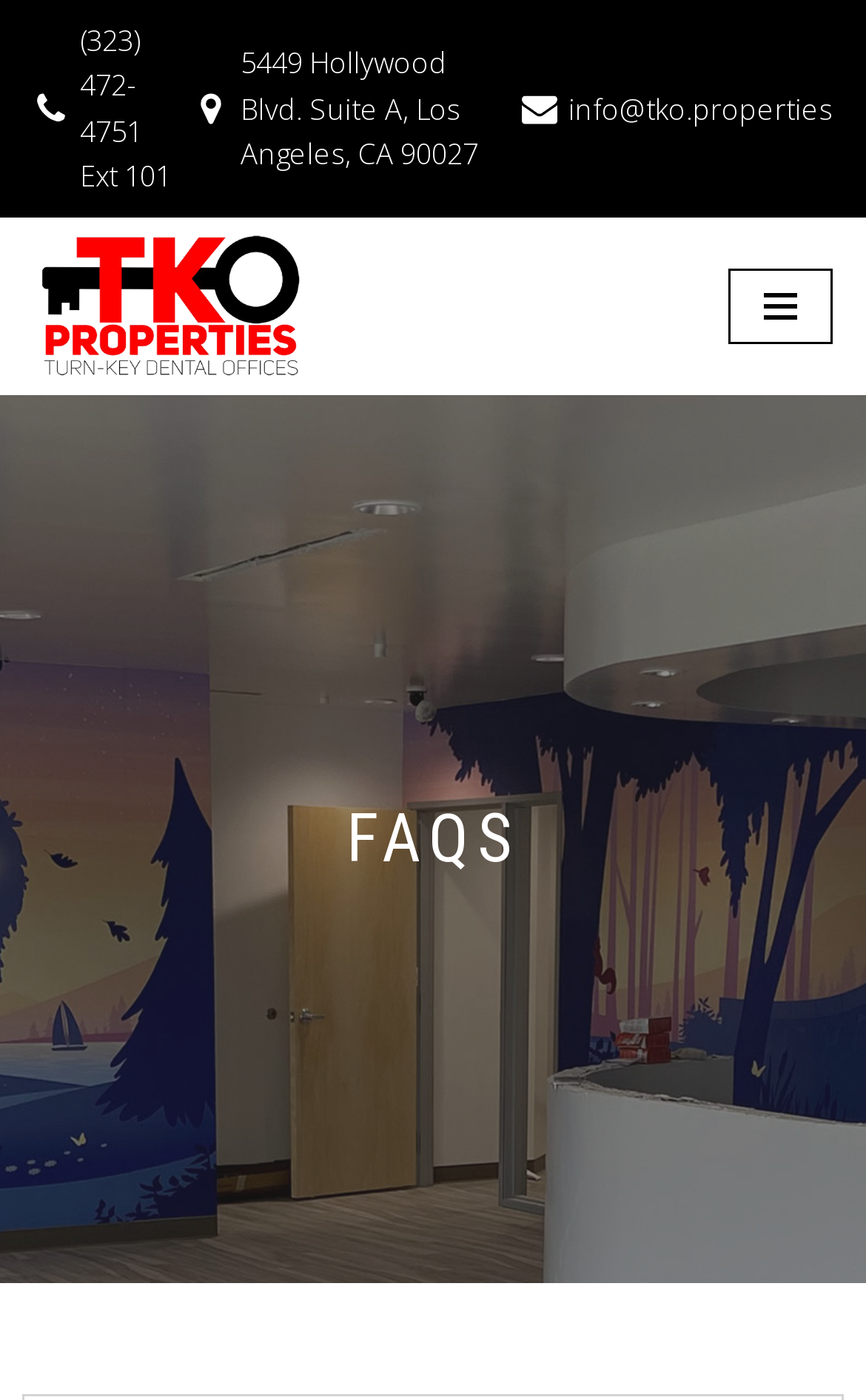What is the email address of TKO Properties?
Provide an in-depth and detailed answer to the question.

I found the email address by looking at the link element with the text 'info@tko.properties' which is located at the top of the webpage, next to the address and phone number.